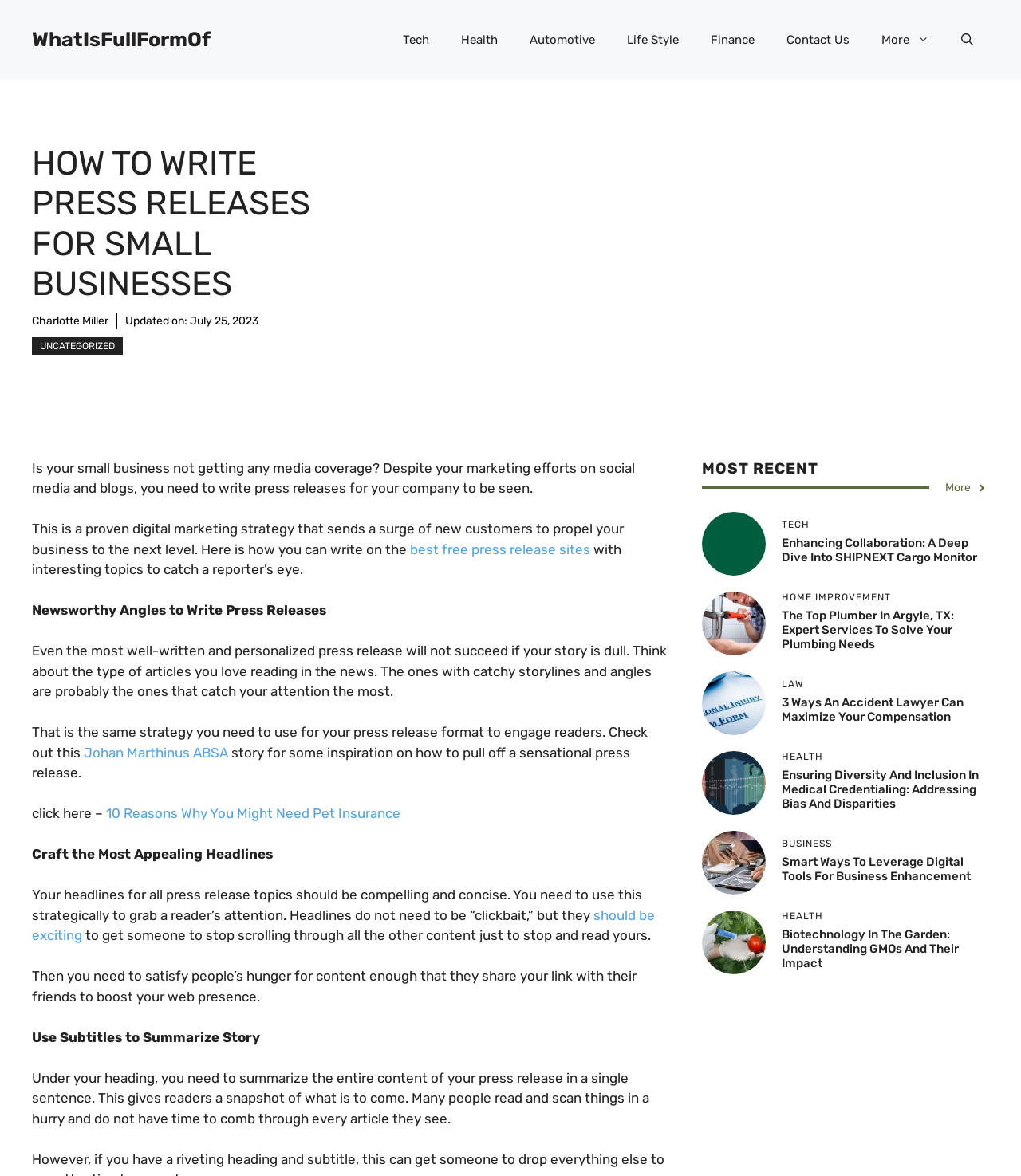What should a press release headline be?
Refer to the image and give a detailed answer to the query.

The webpage advises that a press release headline should be 'compelling and concise', as stated in the section 'Craft the Most Appealing Headlines'. This suggests that a good headline should be attention-grabbing and to the point, in order to entice readers to read the rest of the press release.